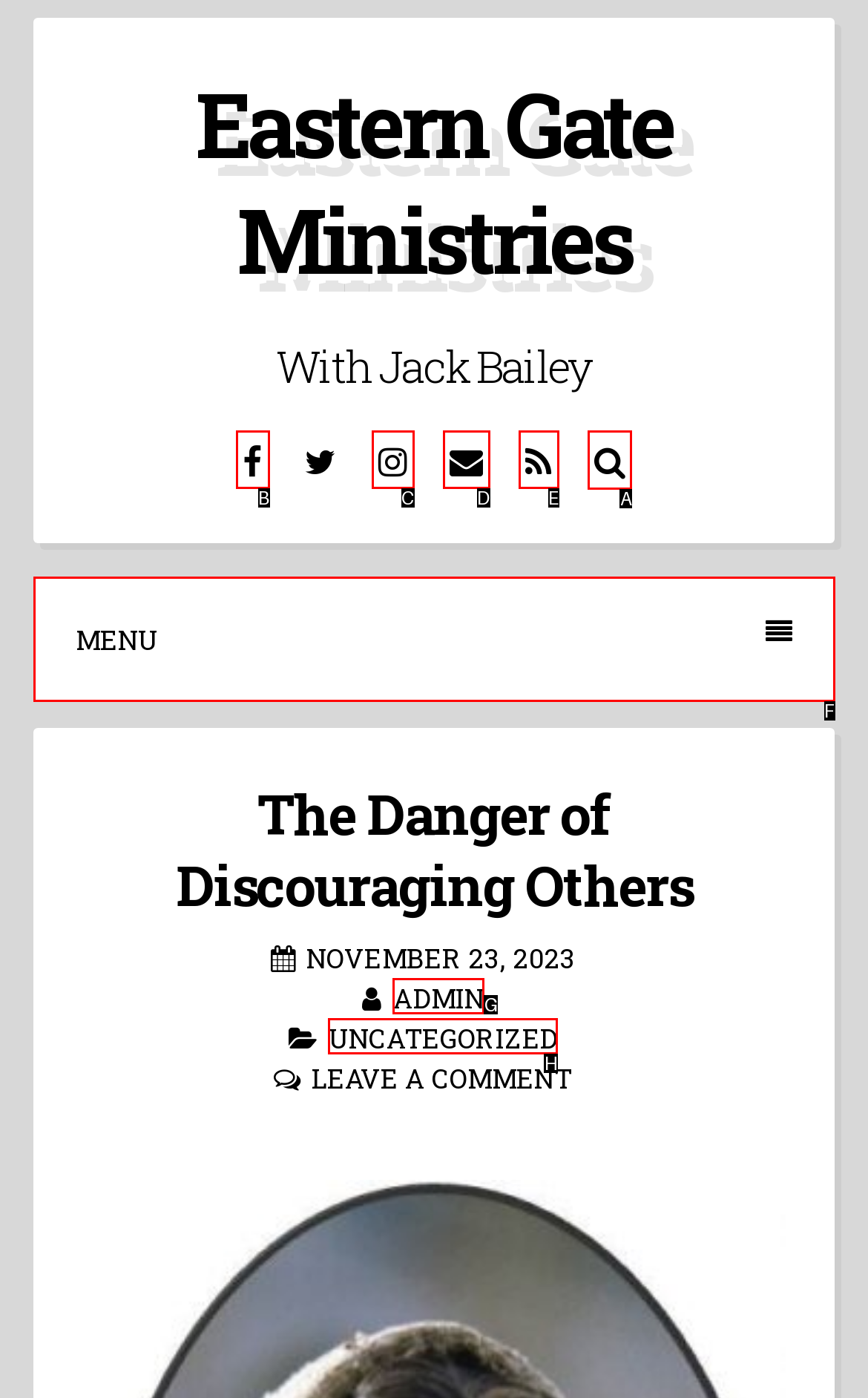Point out which HTML element you should click to fulfill the task: search.
Provide the option's letter from the given choices.

A